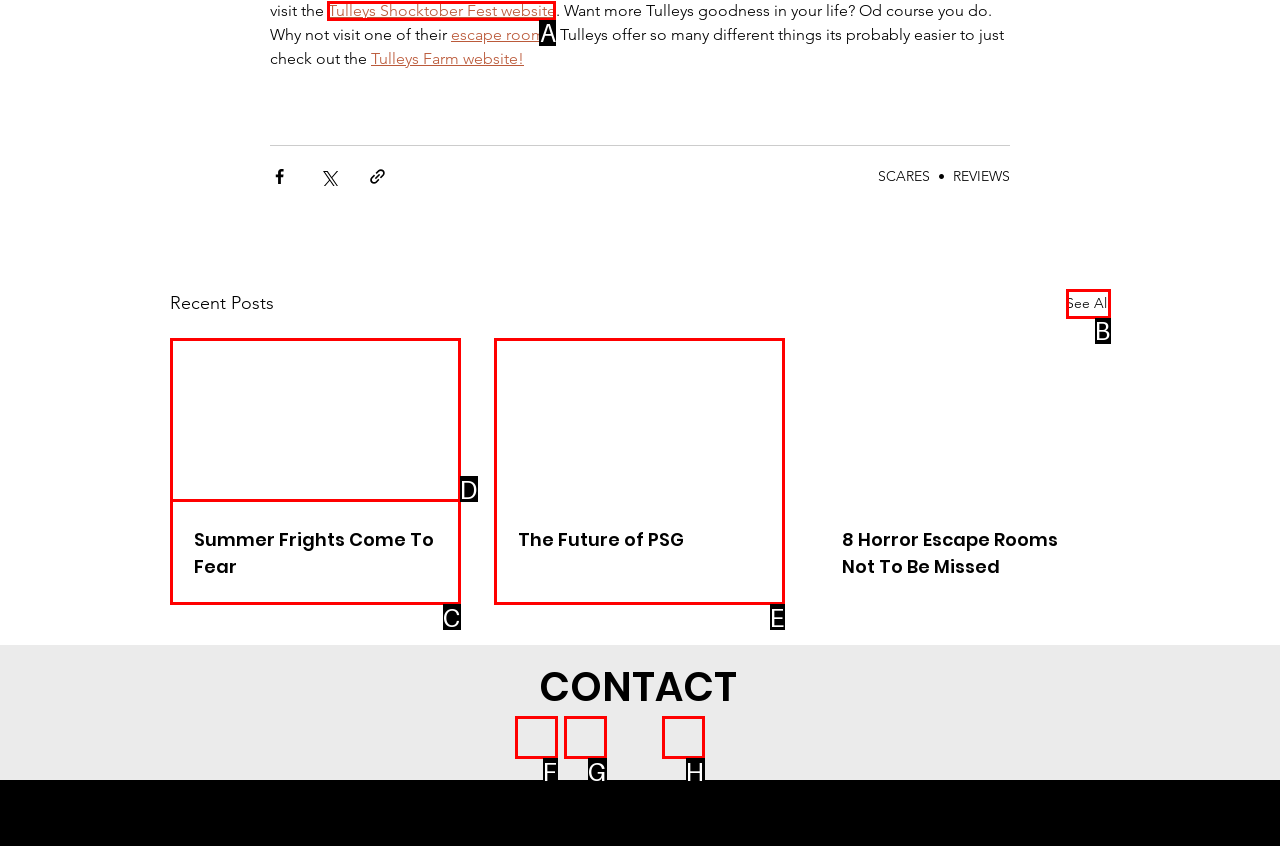Choose the correct UI element to click for this task: Visit Tulleys Shocktober Fest website Answer using the letter from the given choices.

A